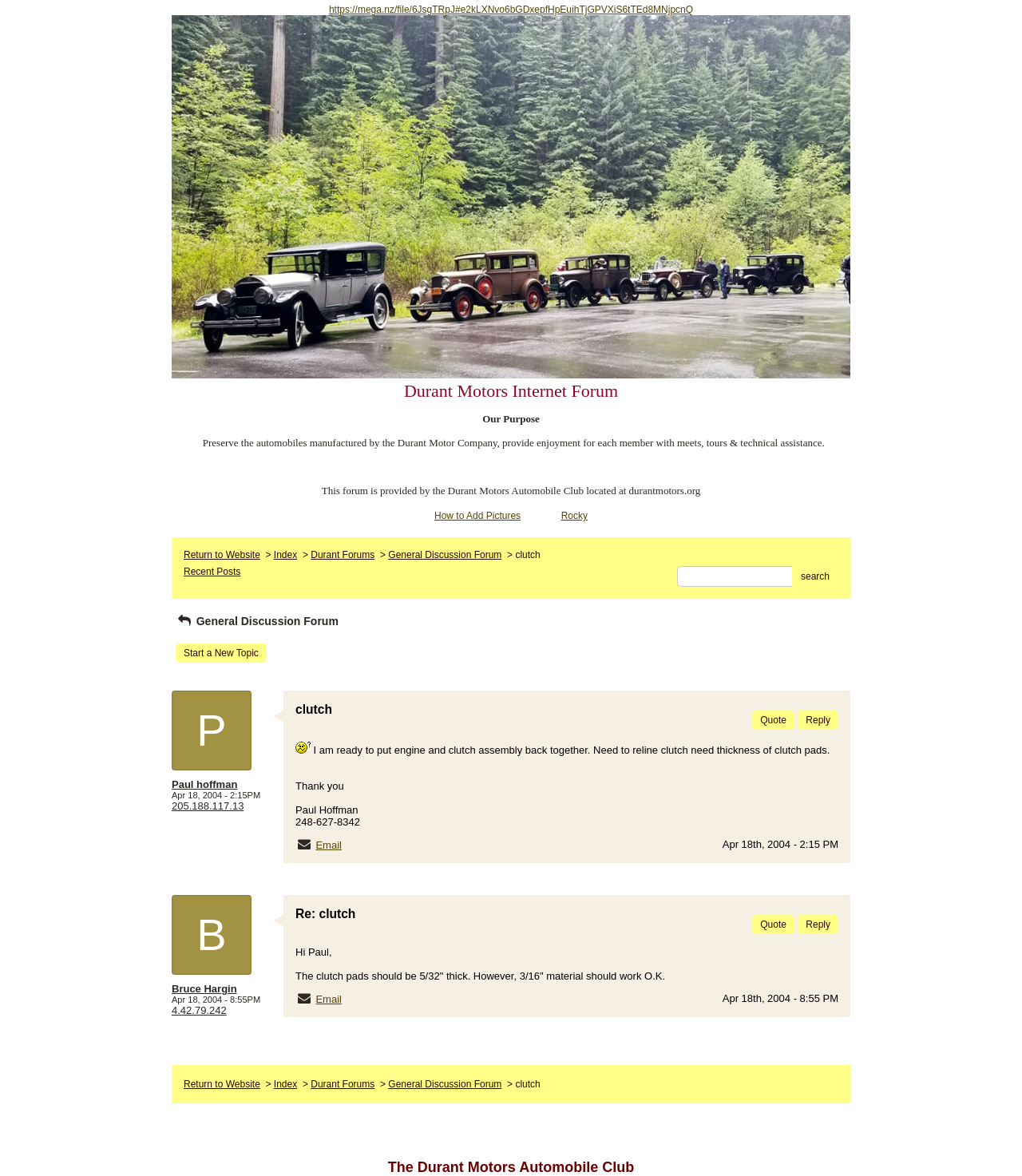What is the name of the user who posted the first message in the forum discussion?
Provide a short answer using one word or a brief phrase based on the image.

Paul Hoffman